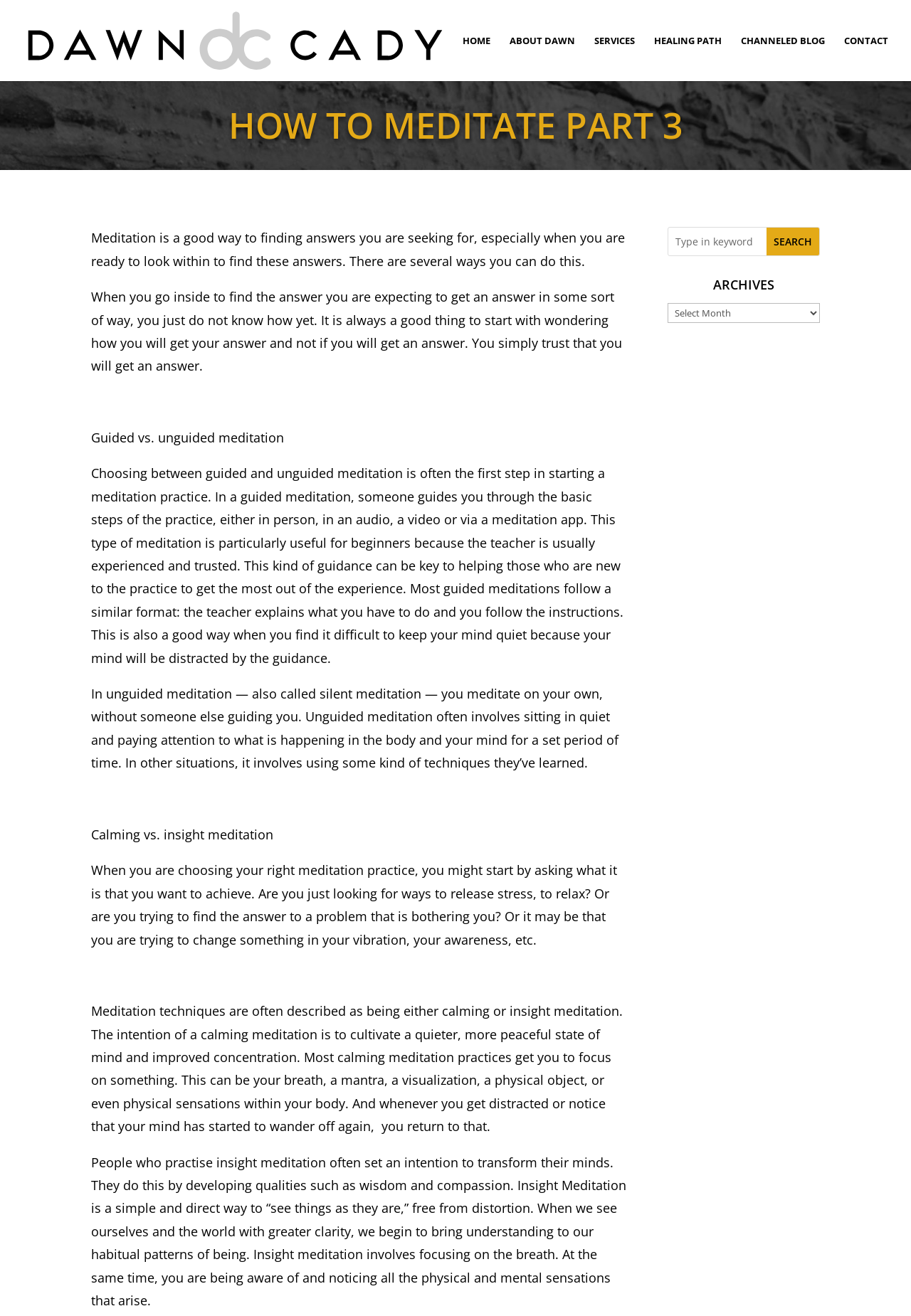What is the difference between calming and insight meditation?
Provide a detailed answer to the question using information from the image.

The webpage explains that calming meditation is intended to cultivate a quieter, more peaceful state of mind and improved concentration, whereas insight meditation is intended to transform the mind and develop qualities such as wisdom and compassion. The focus of calming meditation is on something like the breath or a mantra, whereas insight meditation involves focusing on the breath while being aware of physical and mental sensations.